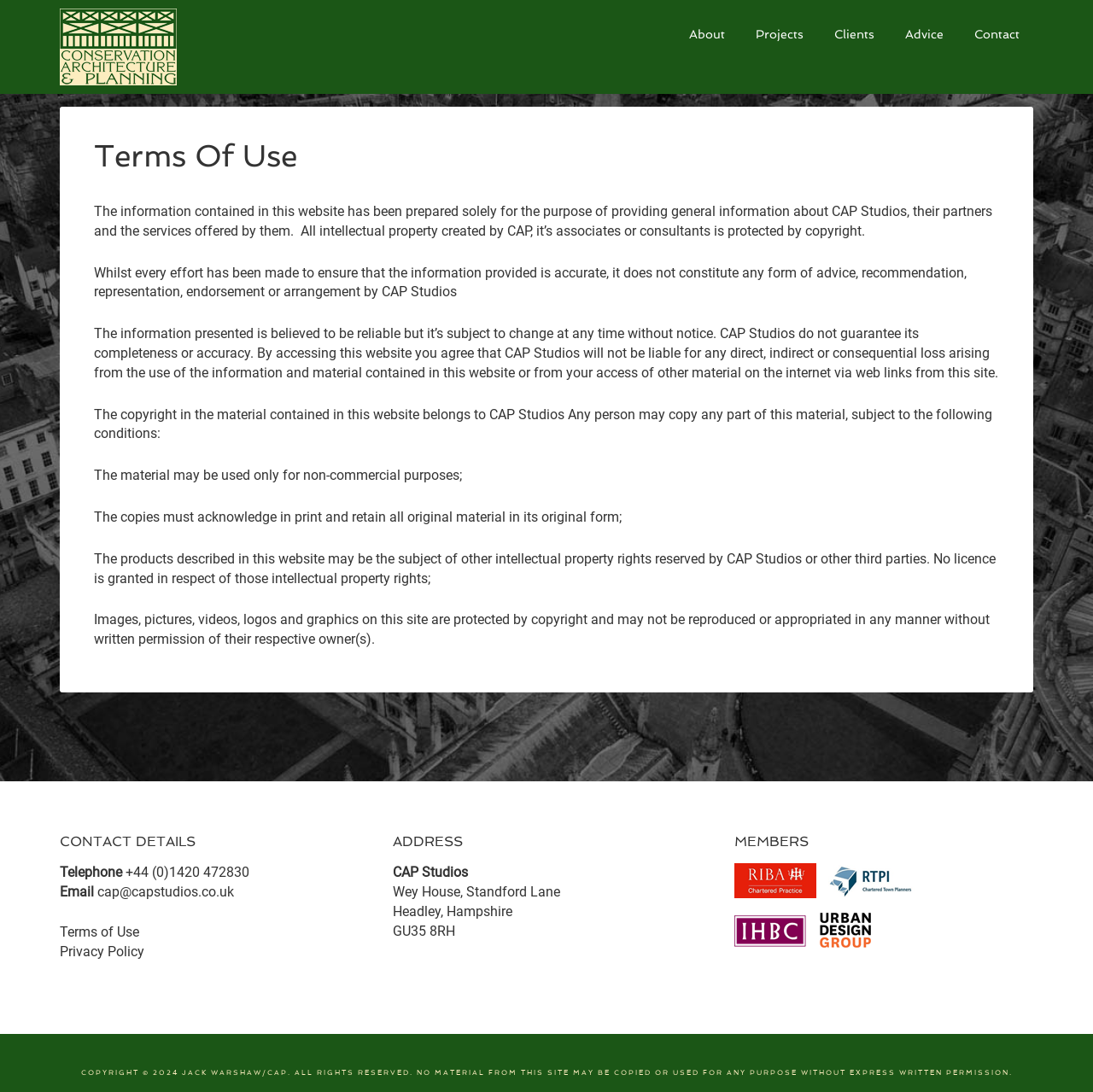Can you provide the bounding box coordinates for the element that should be clicked to implement the instruction: "View Terms of Use"?

[0.055, 0.846, 0.127, 0.861]